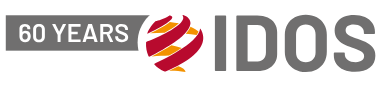What is the institute's legacy over the past six decades?
Please look at the screenshot and answer in one word or a short phrase.

Research and advocacy